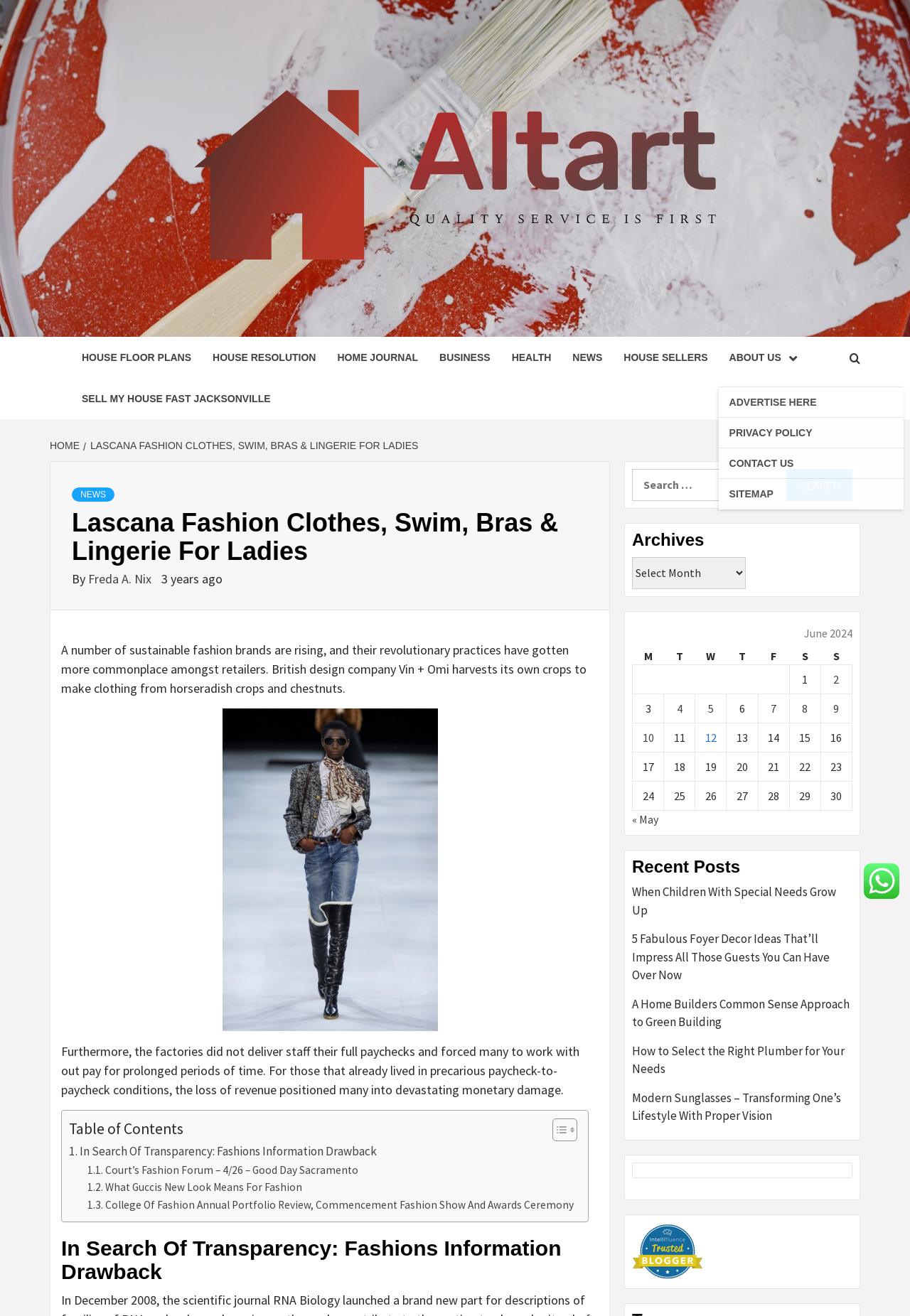Determine the bounding box coordinates of the section to be clicked to follow the instruction: "View archives for June 2024". The coordinates should be given as four float numbers between 0 and 1, formatted as [left, top, right, bottom].

[0.695, 0.47, 0.937, 0.616]